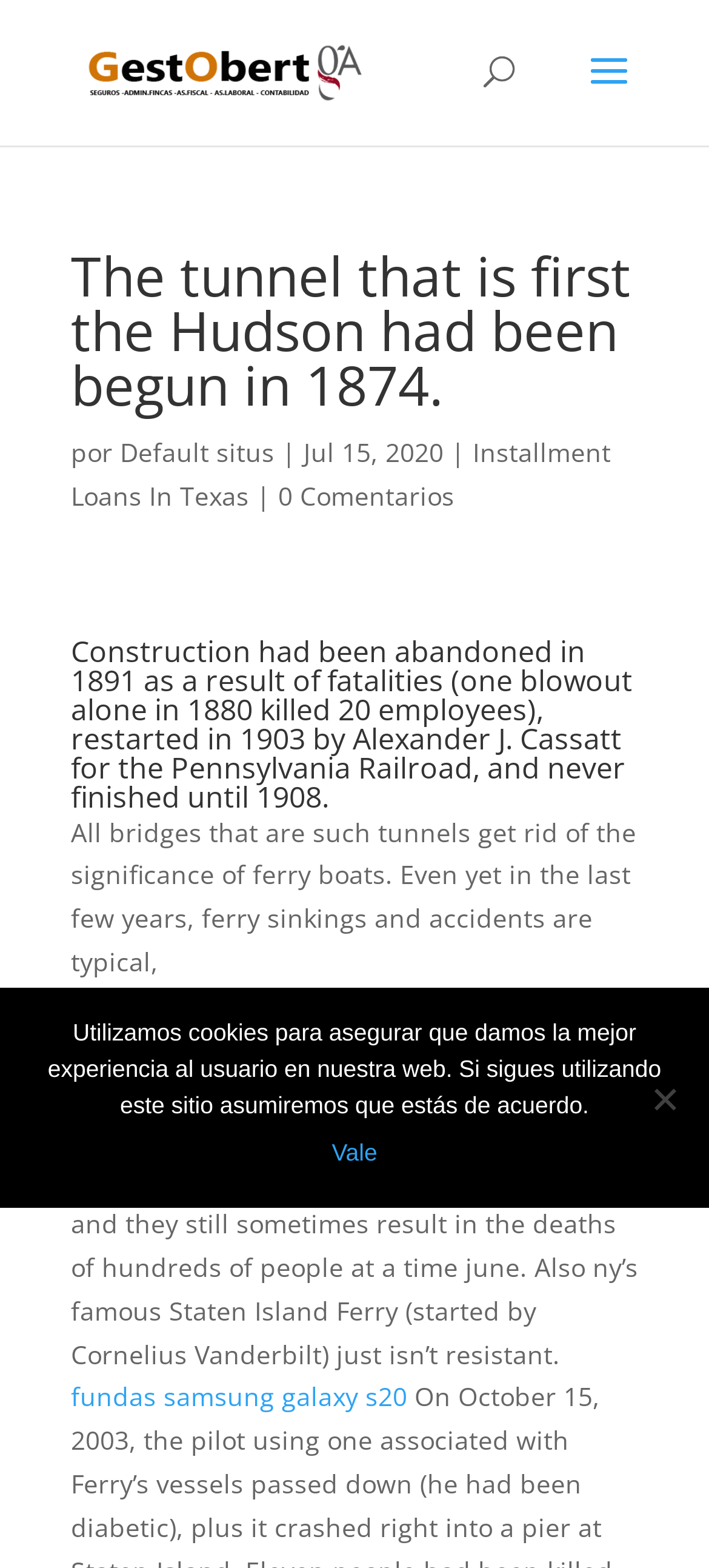Determine the bounding box coordinates for the UI element matching this description: "Legal".

None